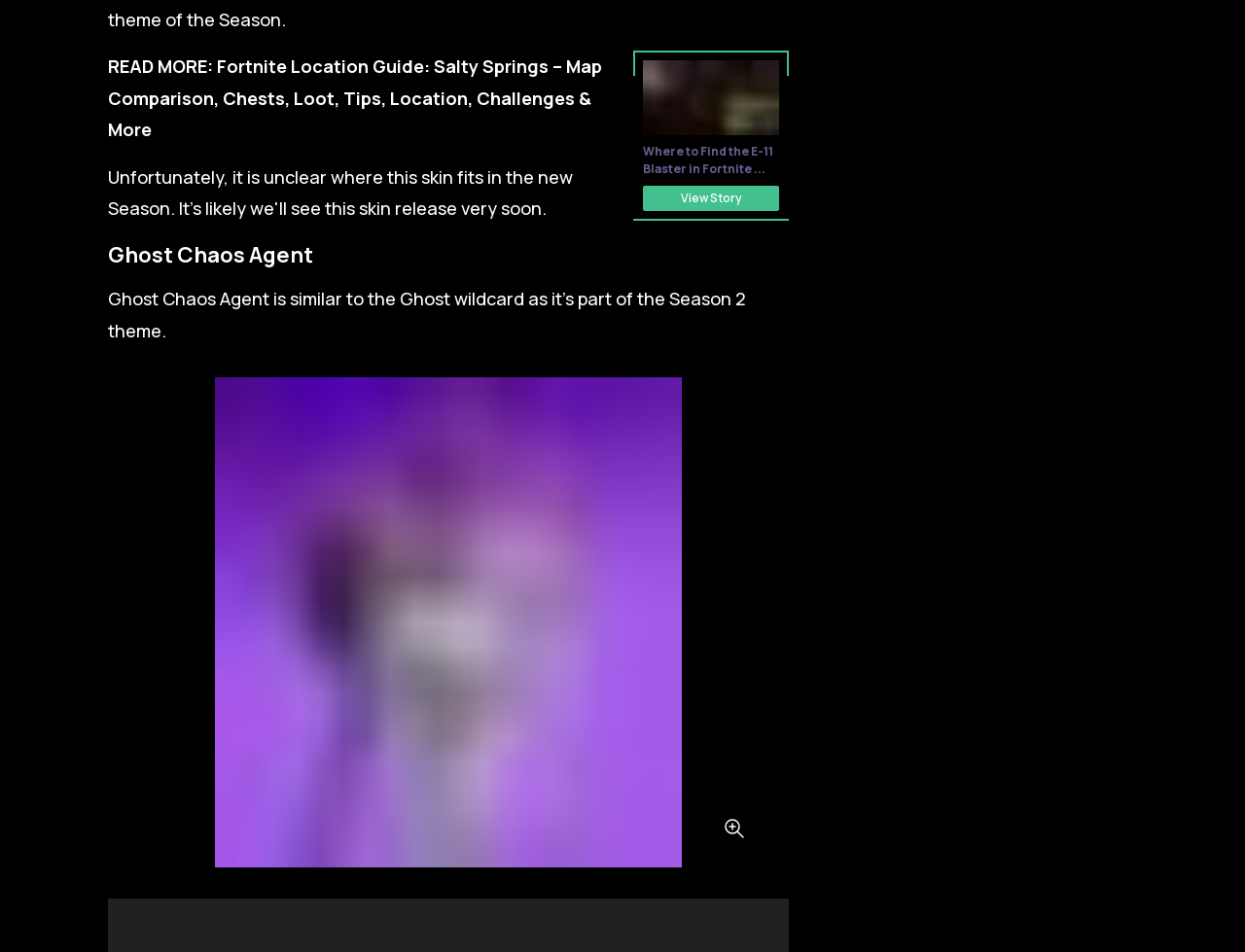Determine the bounding box for the UI element described here: "CALL OUR HAIL DAMAGE HOTLINE".

None